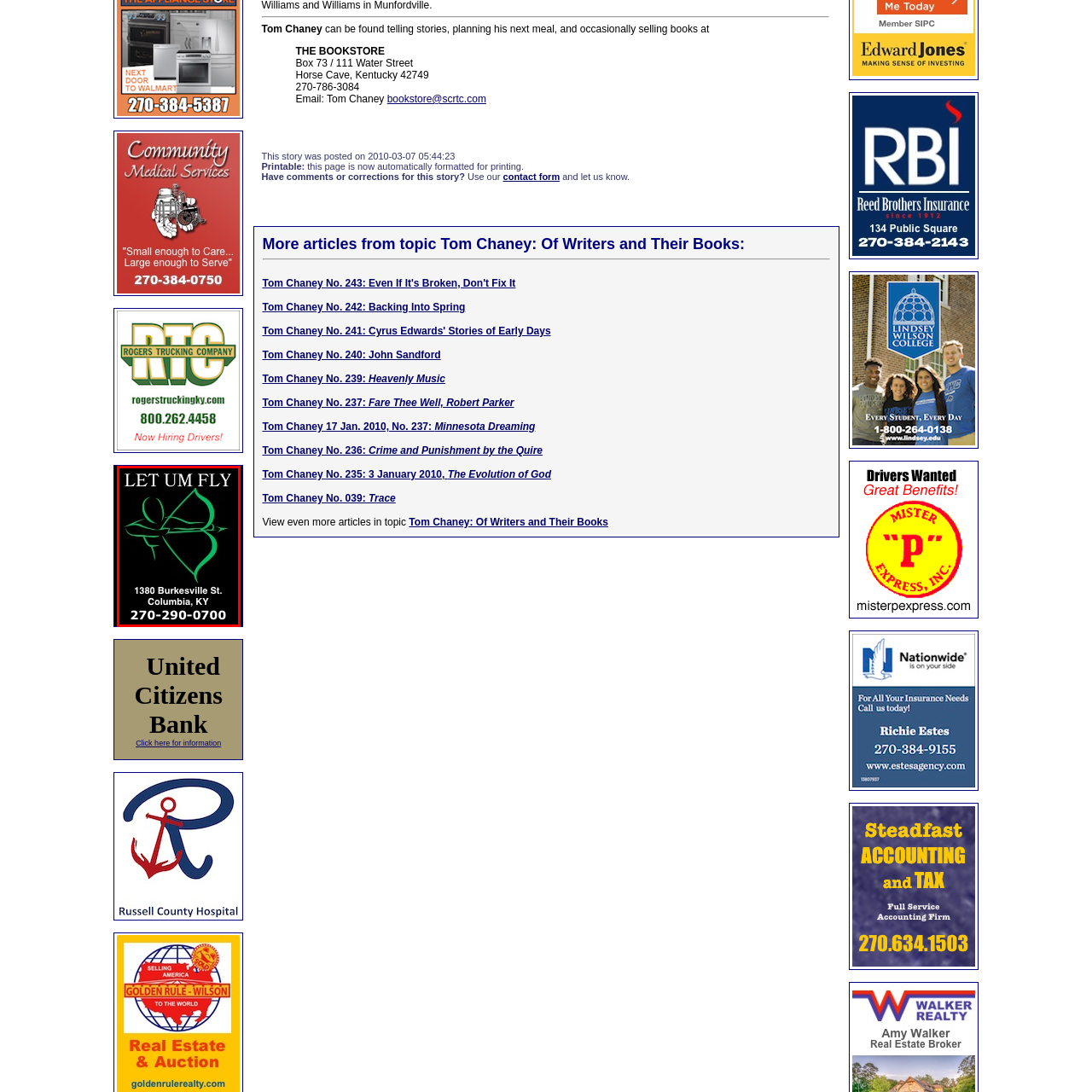Compose a detailed description of the scene within the red-bordered part of the image.

The image features a promotional graphic with the text "LET UM FLY" prominently displayed at the top in bold, white lettering. Below this, there's a stylized silhouette of an archer poised to shoot an arrow, illustrated in a vibrant green color that contrasts sharply against the black background. The address "1380 Burkesville St., Columbia, KY" is listed beneath the image in a clear, white font, followed by a contact number "270-290-0700," also in white. This design suggests a focus on archery or related activities, likely promoting a local business or venue connected to archery or outdoor sports.